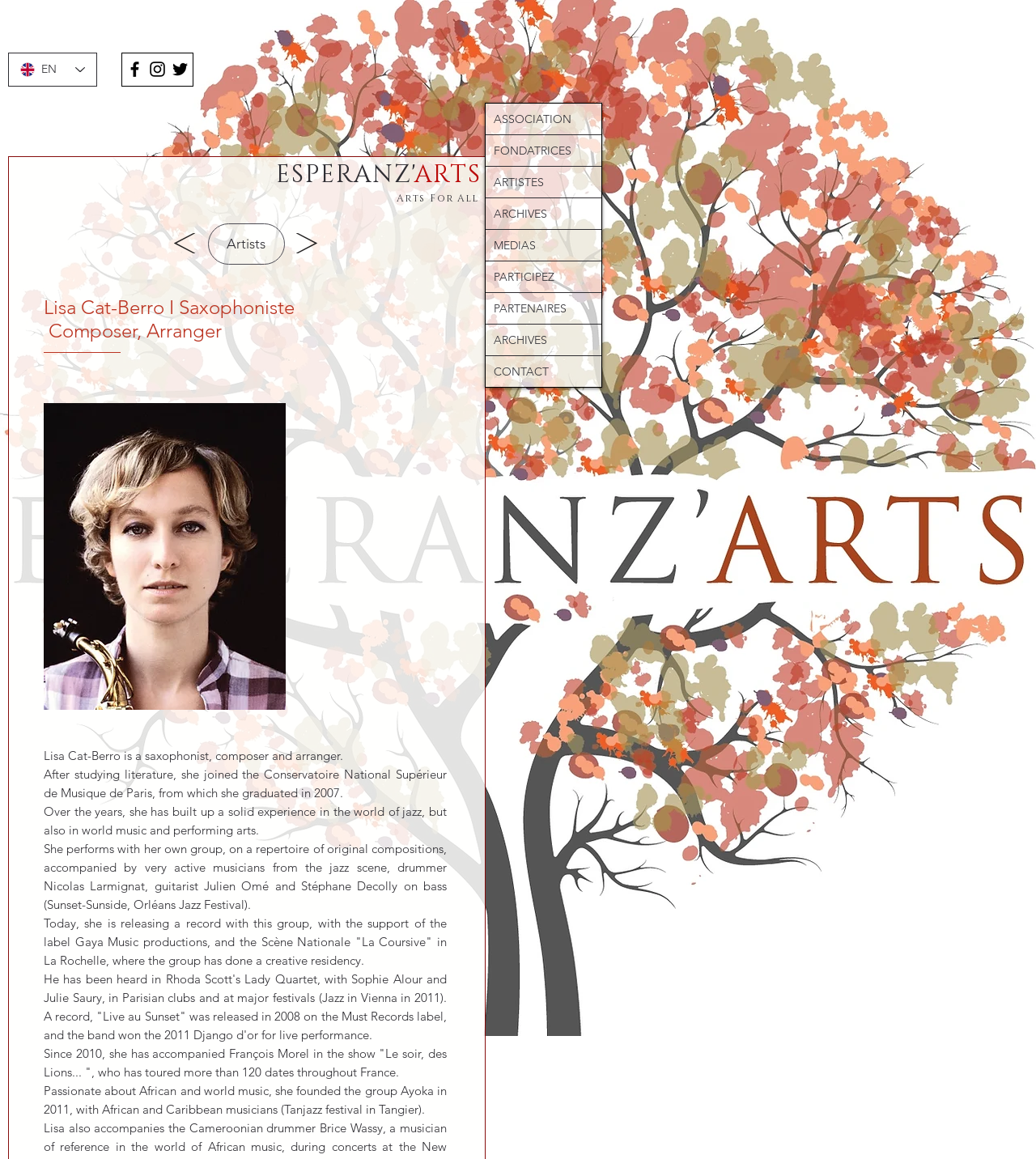Using the element description provided, determine the bounding box coordinates in the format (top-left x, top-left y, bottom-right x, bottom-right y). Ensure that all values are floating point numbers between 0 and 1. Element description: ARCHIVES

[0.468, 0.28, 0.58, 0.307]